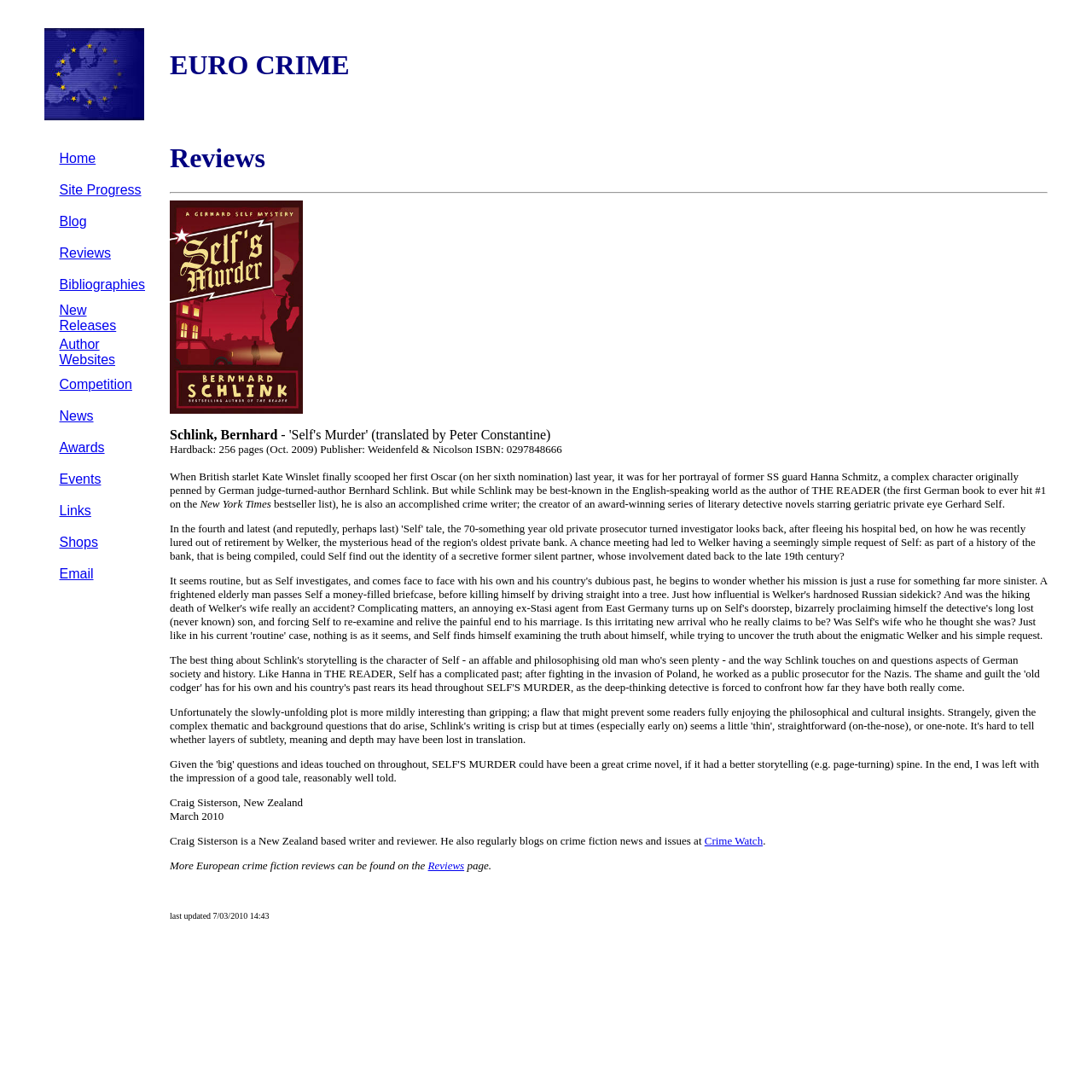Based on the element description Reviews, identify the bounding box coordinates for the UI element. The coordinates should be in the format (top-left x, top-left y, bottom-right x, bottom-right y) and within the 0 to 1 range.

[0.392, 0.787, 0.425, 0.799]